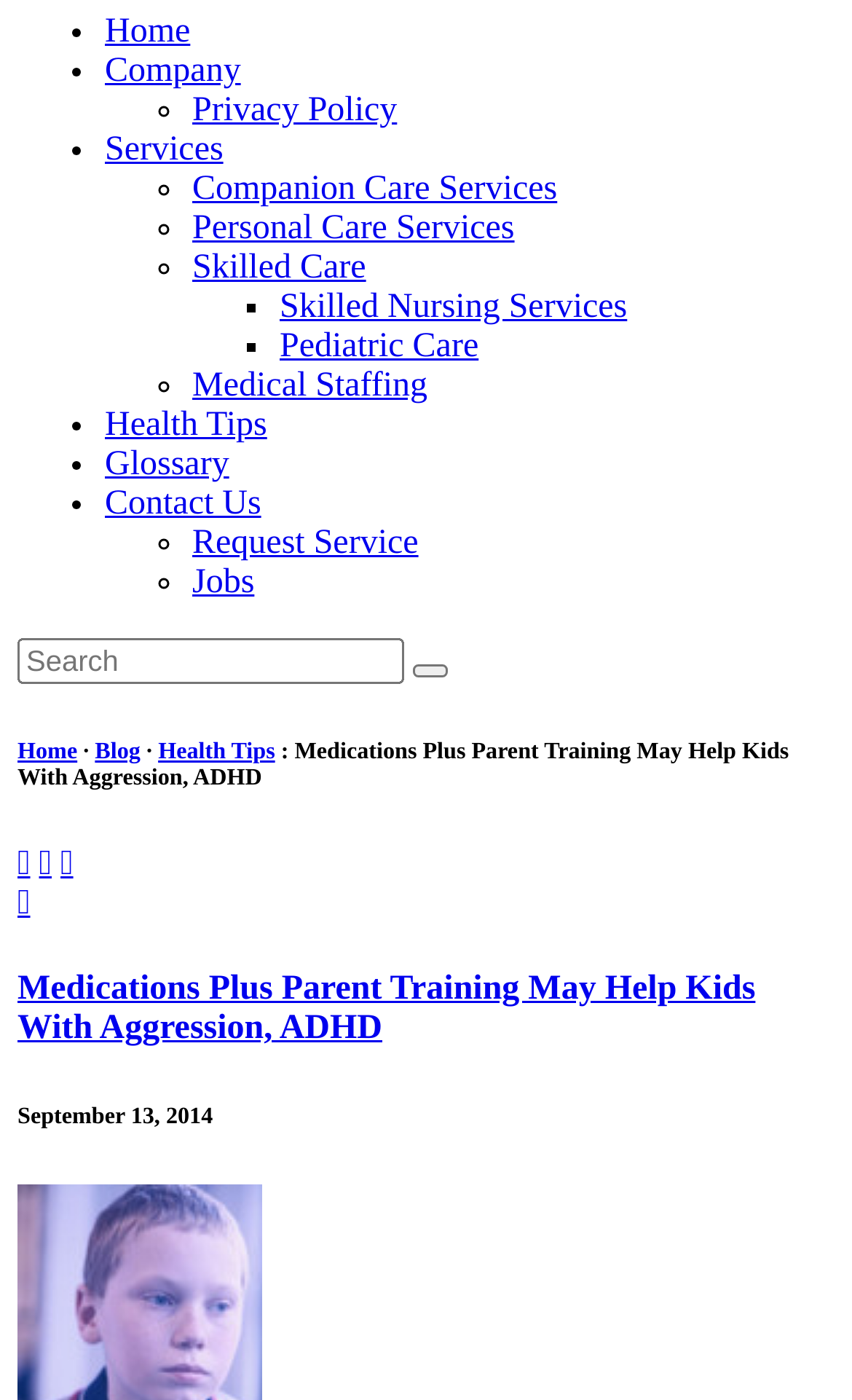From the webpage screenshot, predict the bounding box coordinates (top-left x, top-left y, bottom-right x, bottom-right y) for the UI element described here: Skilled Care

[0.226, 0.178, 0.43, 0.204]